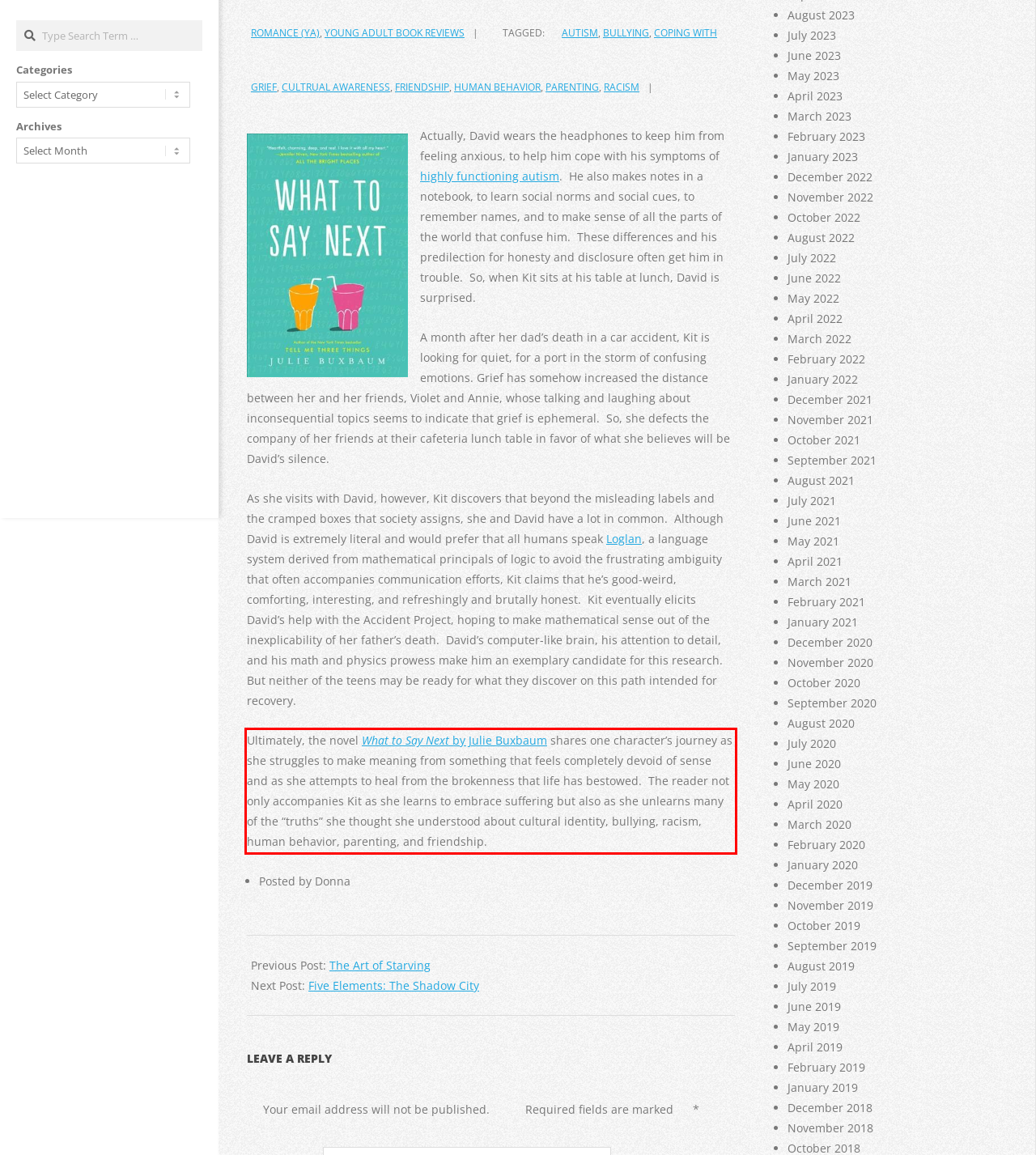Please analyze the provided webpage screenshot and perform OCR to extract the text content from the red rectangle bounding box.

Ultimately, the novel What to Say Next by Julie Buxbaum shares one character’s journey as she struggles to make meaning from something that feels completely devoid of sense and as she attempts to heal from the brokenness that life has bestowed. The reader not only accompanies Kit as she learns to embrace suffering but also as she unlearns many of the “truths” she thought she understood about cultural identity, bullying, racism, human behavior, parenting, and friendship.